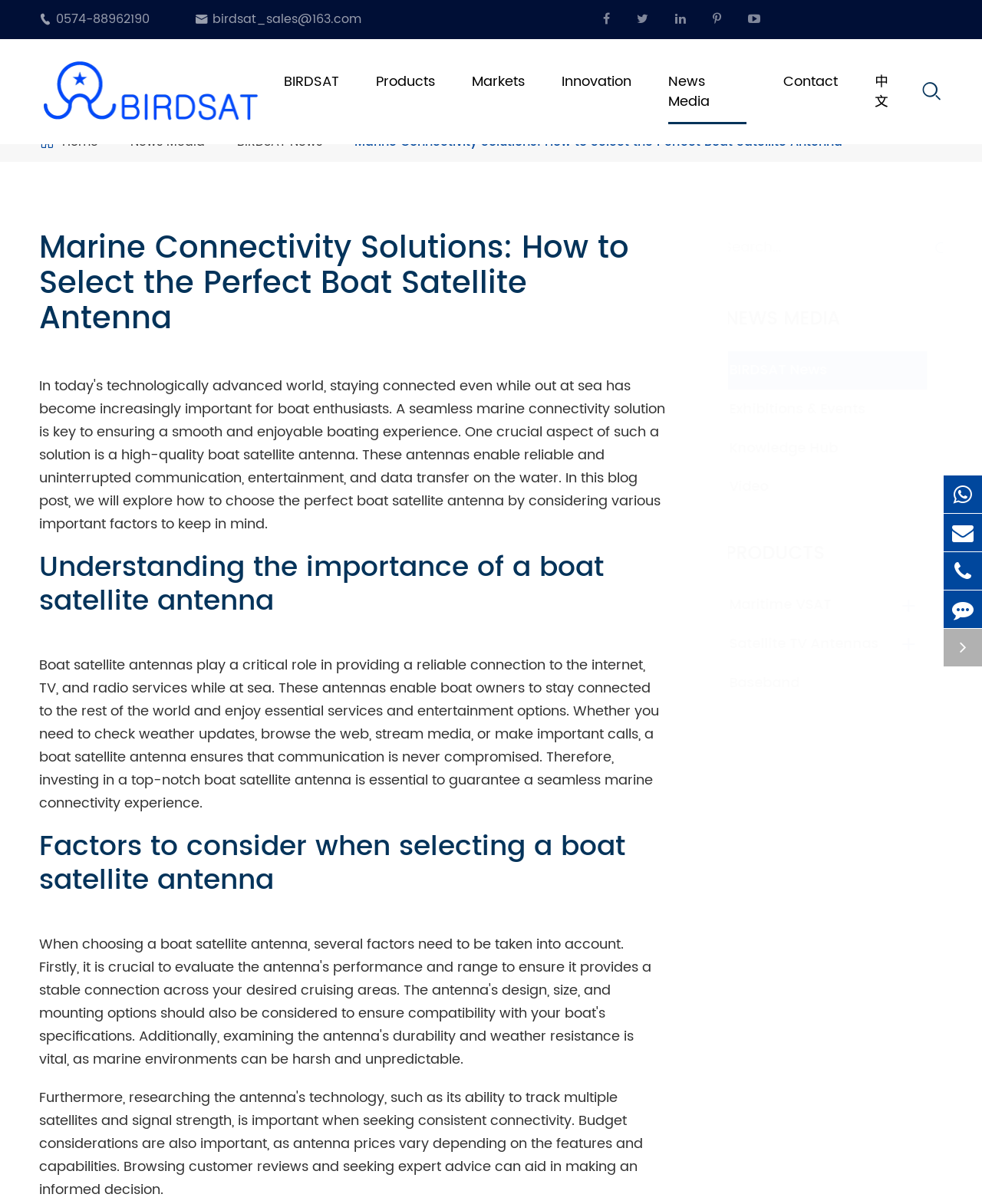Produce a meticulous description of the webpage.

This webpage is about Marine Connectivity Solutions, specifically focusing on selecting the perfect boat satellite antenna. At the top, there is a navigation menu with links to various sections, including "BIRDSAT", "Products", "Markets", "Innovation", "News Media", "Contact", and "中文". Below the navigation menu, there is a search bar with a magnifying glass icon.

The main content of the webpage is divided into sections. The first section has a heading "Marine Connectivity Solutions: How to Select the Perfect Boat Satellite Antenna" and provides an introduction to the importance of boat satellite antennas. This section is located at the top-left of the page.

Below the introduction, there is a section with a heading "Understanding the importance of a boat satellite antenna" which explains the role of boat satellite antennas in providing a reliable connection to the internet, TV, and radio services while at sea. This section is located below the introduction.

The next section has a heading "Factors to consider when selecting a boat satellite antenna" and is located below the previous section. This section is not fully visible in the screenshot, but it appears to be a continuation of the discussion on selecting the perfect boat satellite antenna.

On the right side of the page, there are several links to news articles, including "BIRDSAT News", "Exhibitions & Events", "Knowledge Hub", and "Video". Below these links, there are links to products, including "Maritime VSAT", "Satellite TV Antennas", and "Baseband".

At the bottom of the page, there are links to contact information, including "Whatsapp", "E-mail", "TEL", and "Feedback". There is also a link to an empty page.